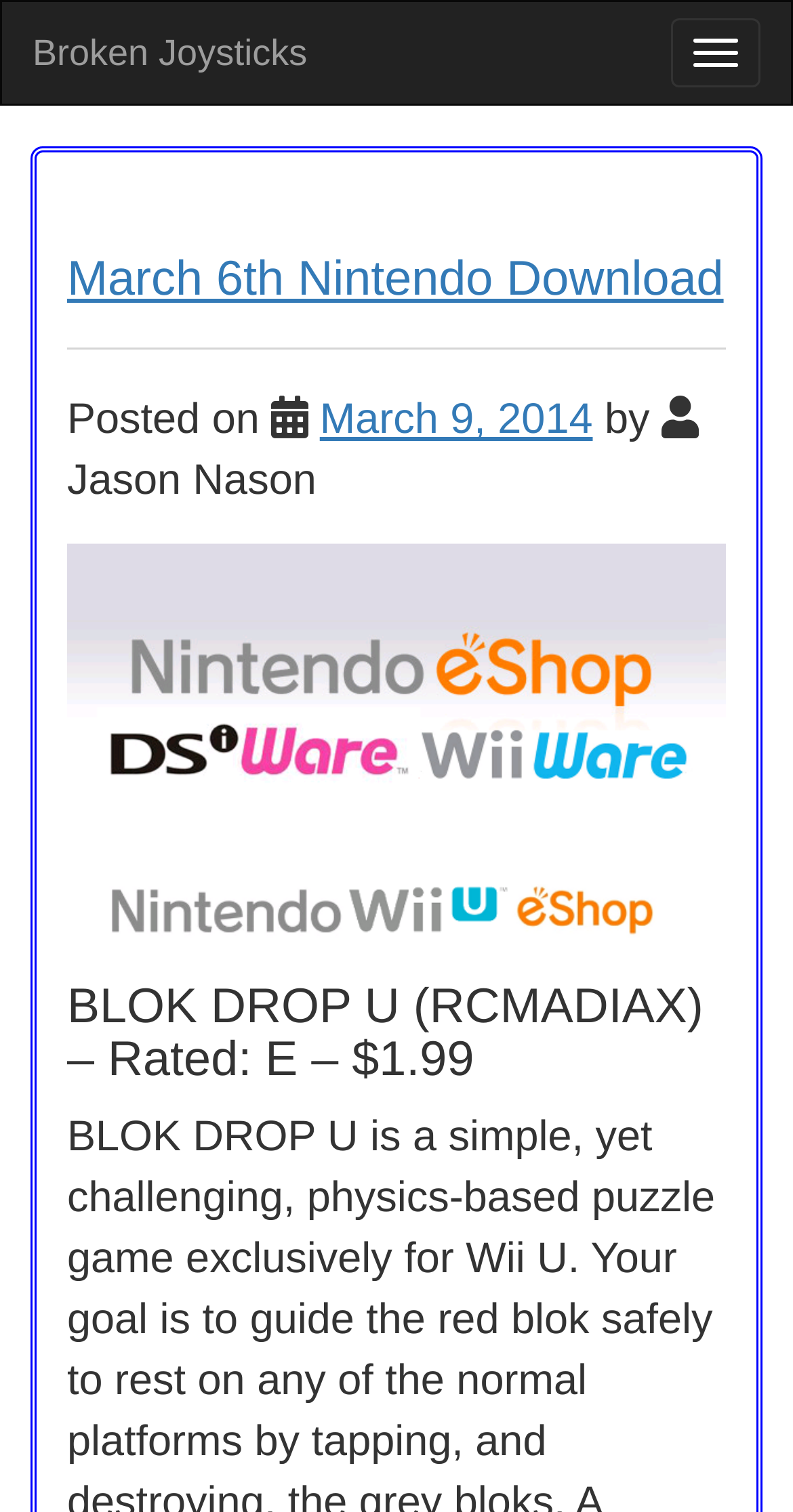Determine the bounding box coordinates for the UI element matching this description: "Broken Joysticks".

[0.003, 0.001, 0.426, 0.069]